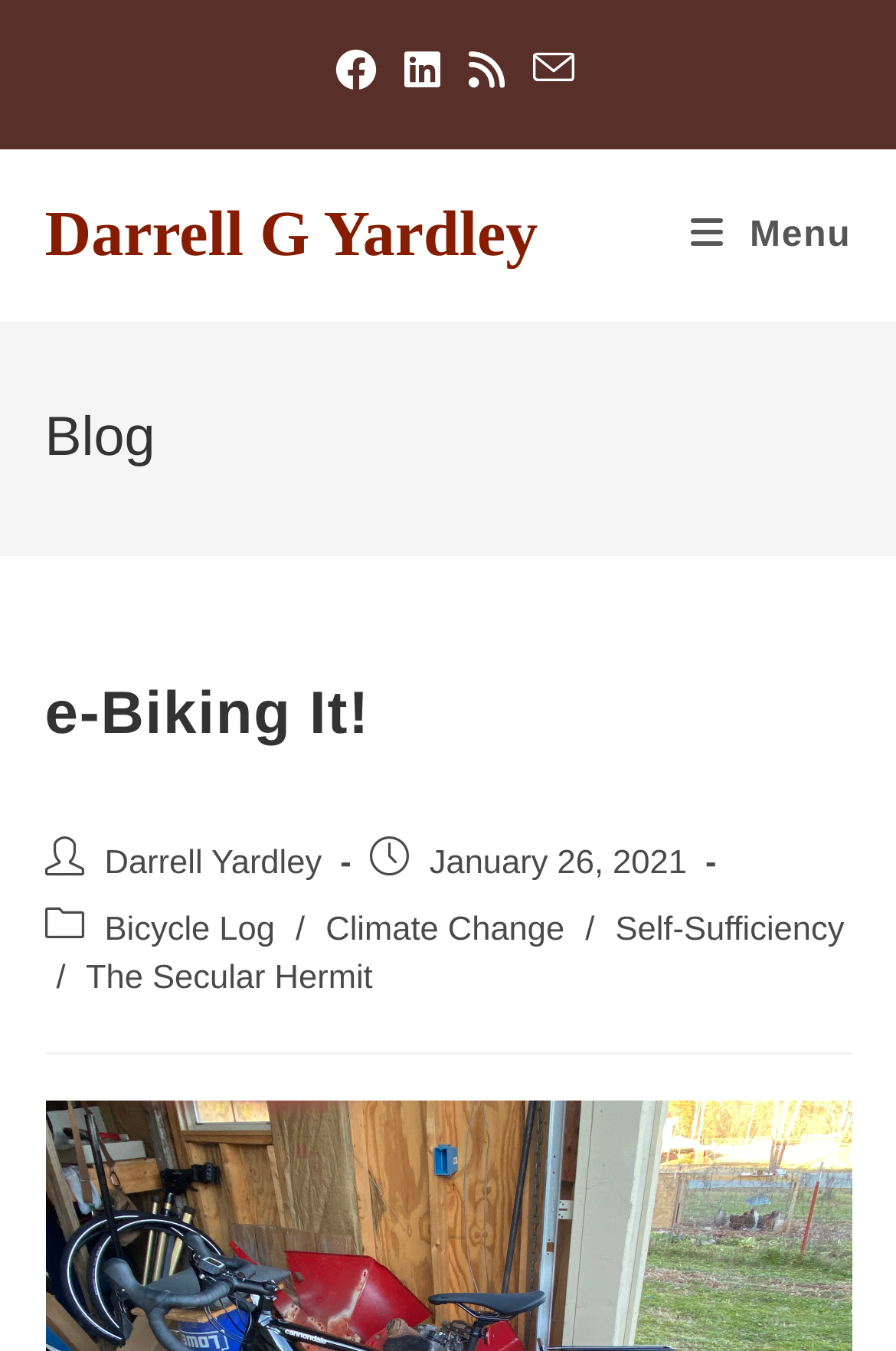Show the bounding box coordinates for the HTML element as described: "Climate Change".

[0.363, 0.675, 0.63, 0.702]